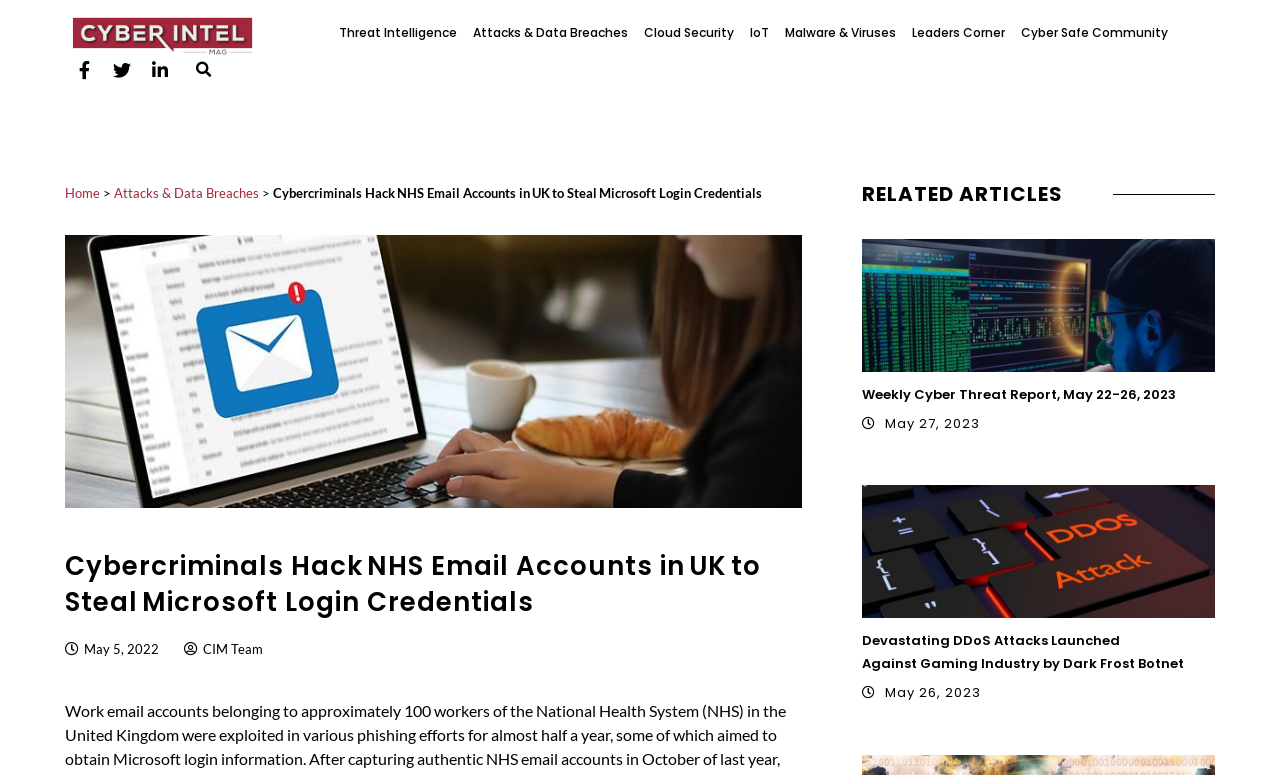Please specify the bounding box coordinates in the format (top-left x, top-left y, bottom-right x, bottom-right y), with all values as floating point numbers between 0 and 1. Identify the bounding box of the UI element described by: Attacks & Data Breaches

[0.089, 0.239, 0.202, 0.259]